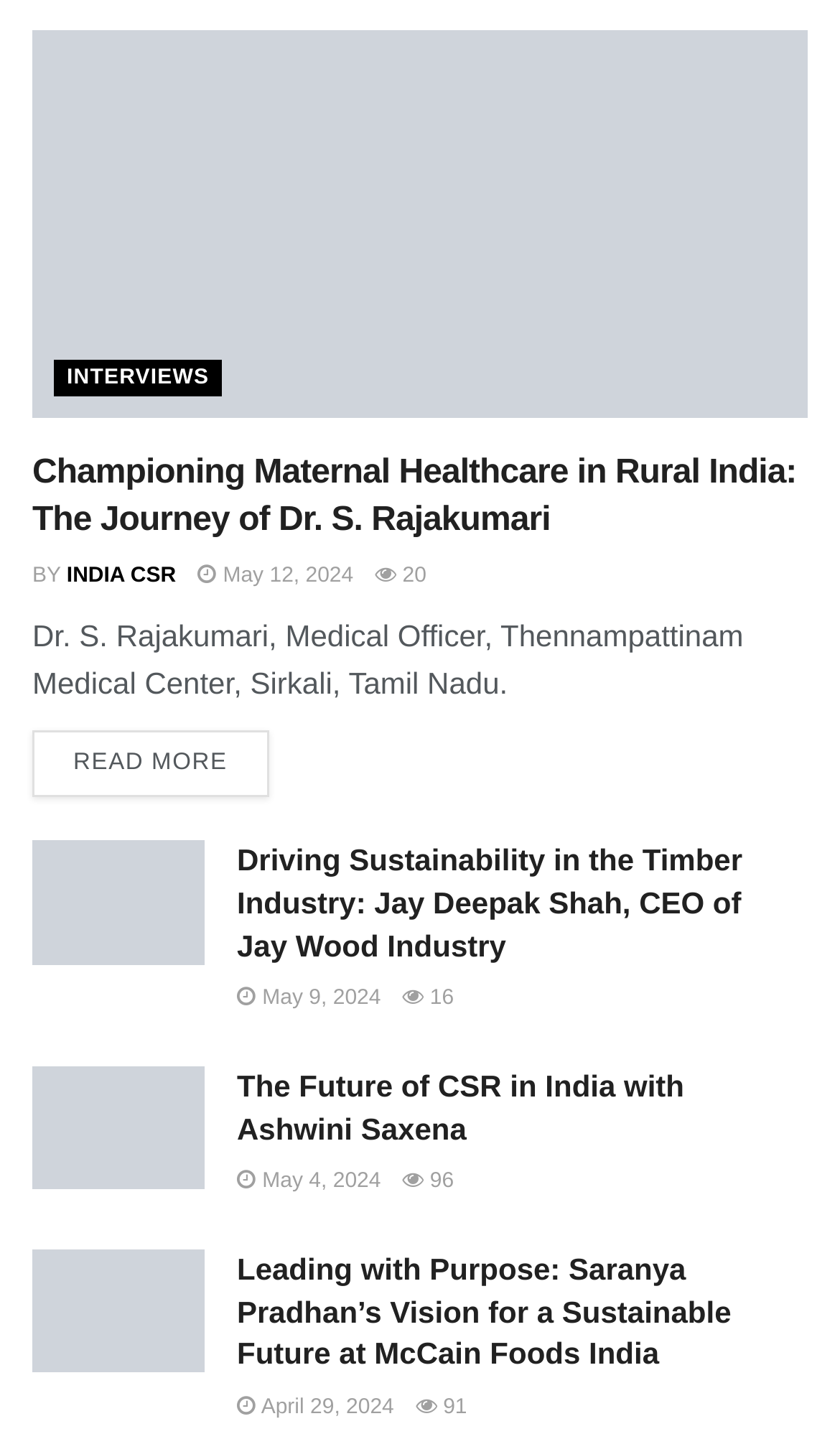What is the title of the third article?
Based on the image, give a one-word or short phrase answer.

The Future of CSR in India with Ashwini Saxena